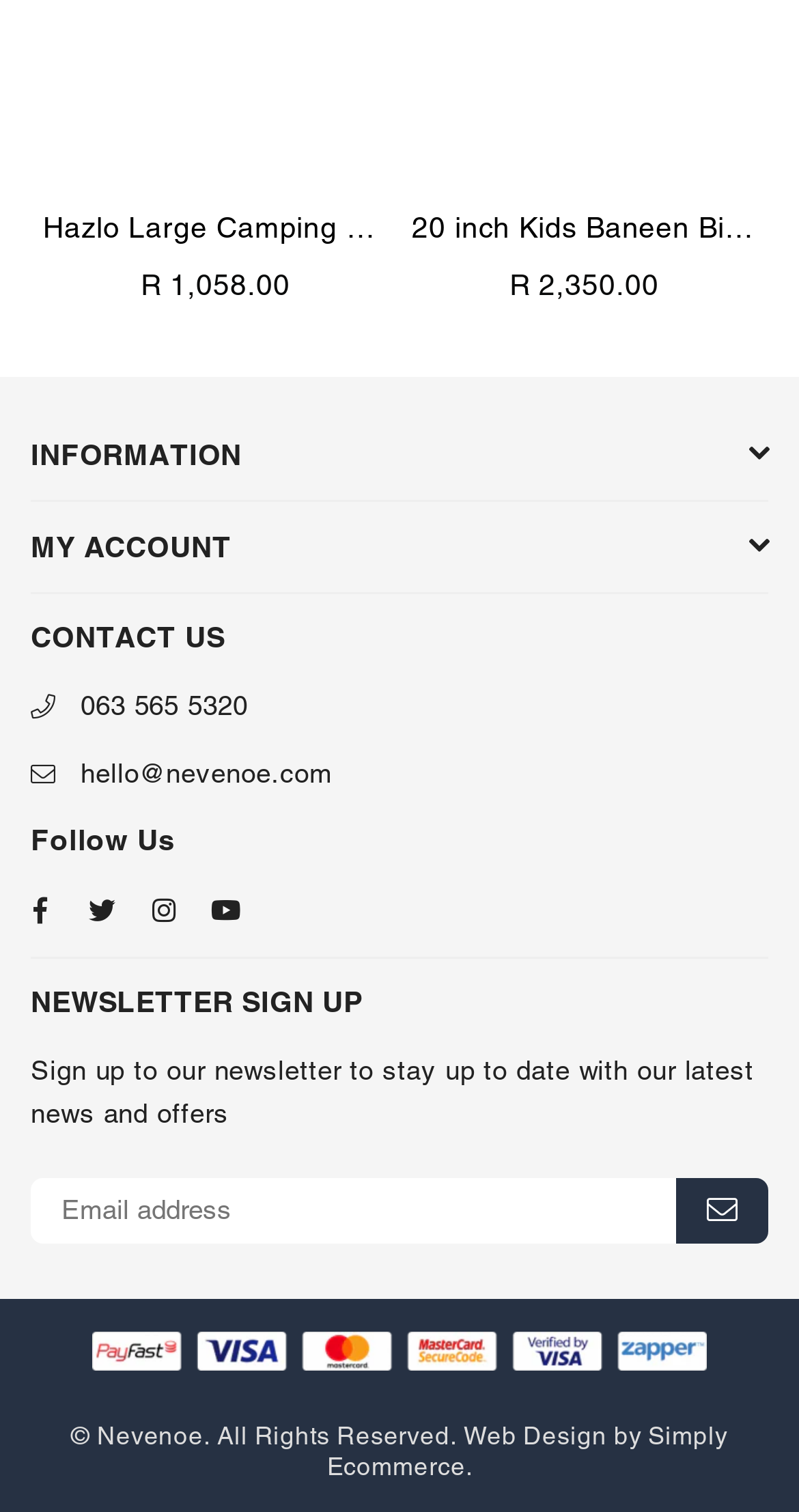Show the bounding box coordinates of the element that should be clicked to complete the task: "Click on the HOME link".

None